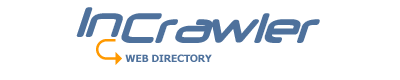What is the purpose of the metasearch engine and web directory?
Please provide a detailed answer to the question.

The logo of 'InCrawler' is a visual representation that encapsulates the essence of a metasearch engine and web directory, highlighting its purpose of helping users efficiently find information online.